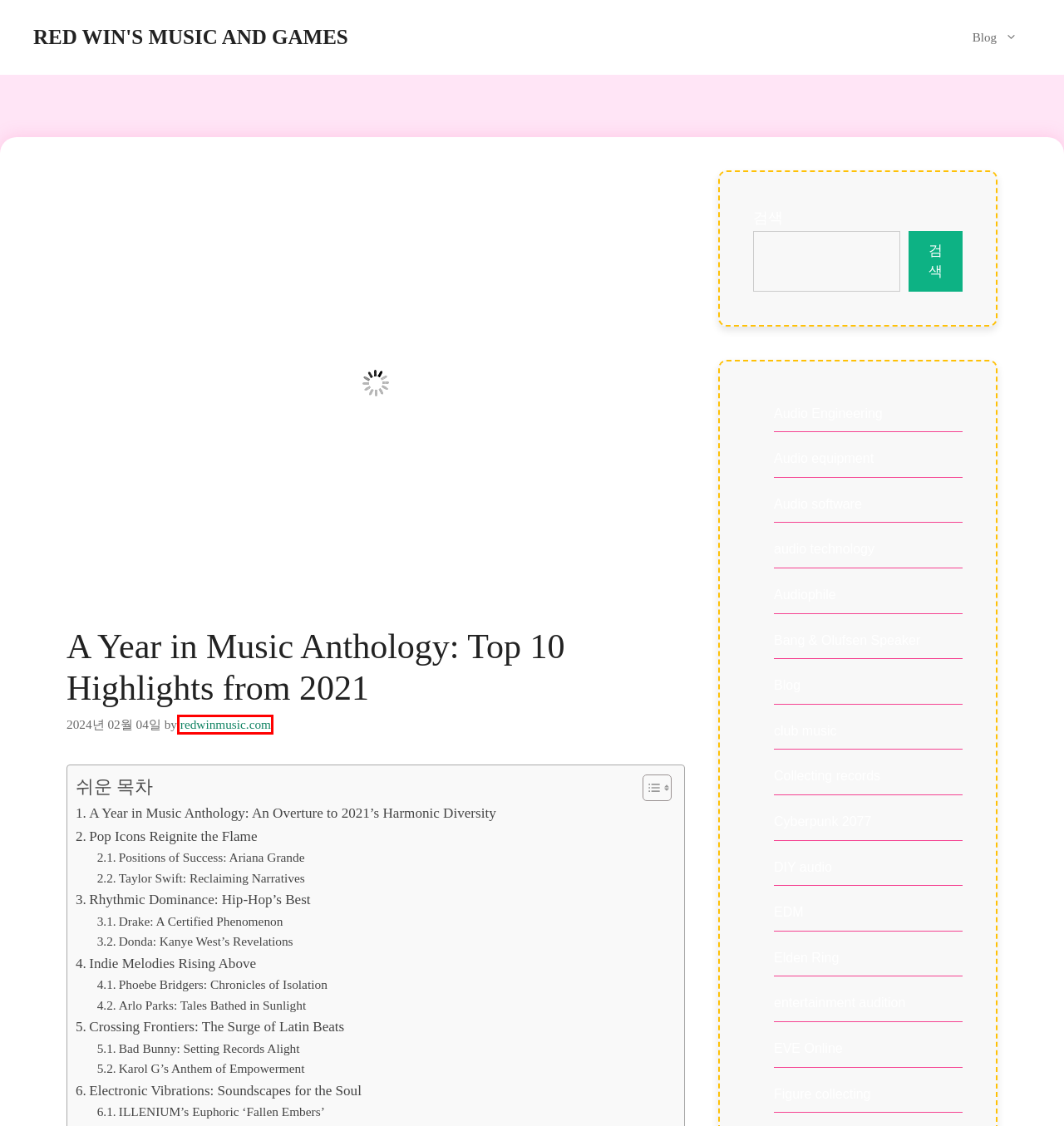A screenshot of a webpage is given, marked with a red bounding box around a UI element. Please select the most appropriate webpage description that fits the new page after clicking the highlighted element. Here are the candidates:
A. entertainment audition - Red Win's Music and Games
B. redwinmusic.com - Red Win's Music and Games
C. EVE Online - Red Win's Music and Games
D. Cyberpunk 2077 - Red Win's Music and Games
E. Bang & Olufsen Speaker - Red Win's Music and Games
F. Audio software - Red Win's Music and Games
G. Figure collecting - Red Win's Music and Games
H. Red Win's Music and Games - Welcome to Red Win's Music and Games

B